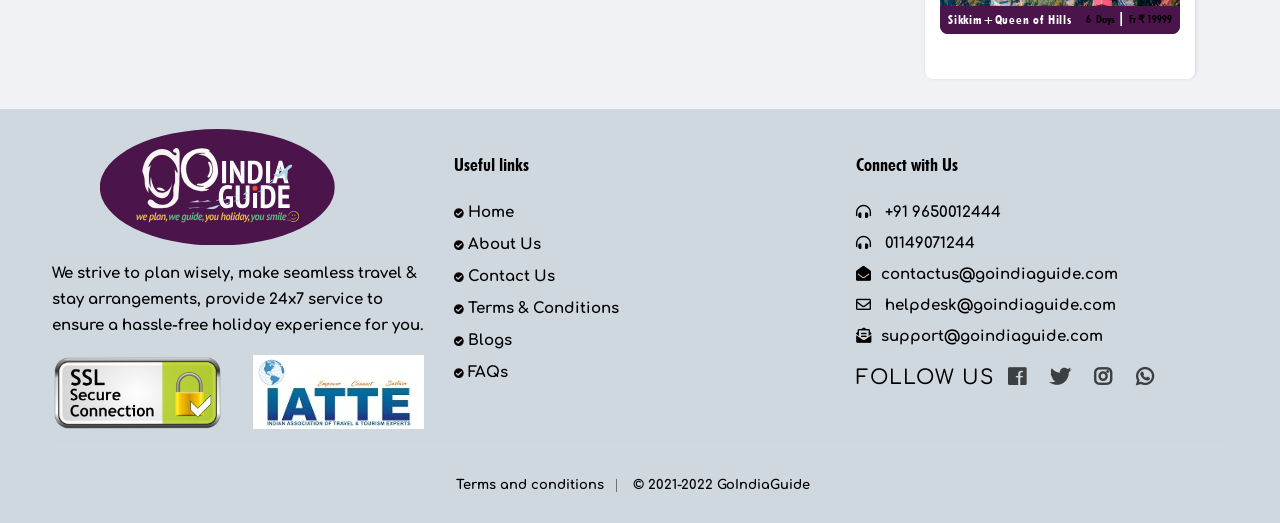What is the cost of the trip?
Provide a fully detailed and comprehensive answer to the question.

The cost of the trip can be found in the top section of the webpage, where it is written 'Fr ₹ 19999' in a static text element.